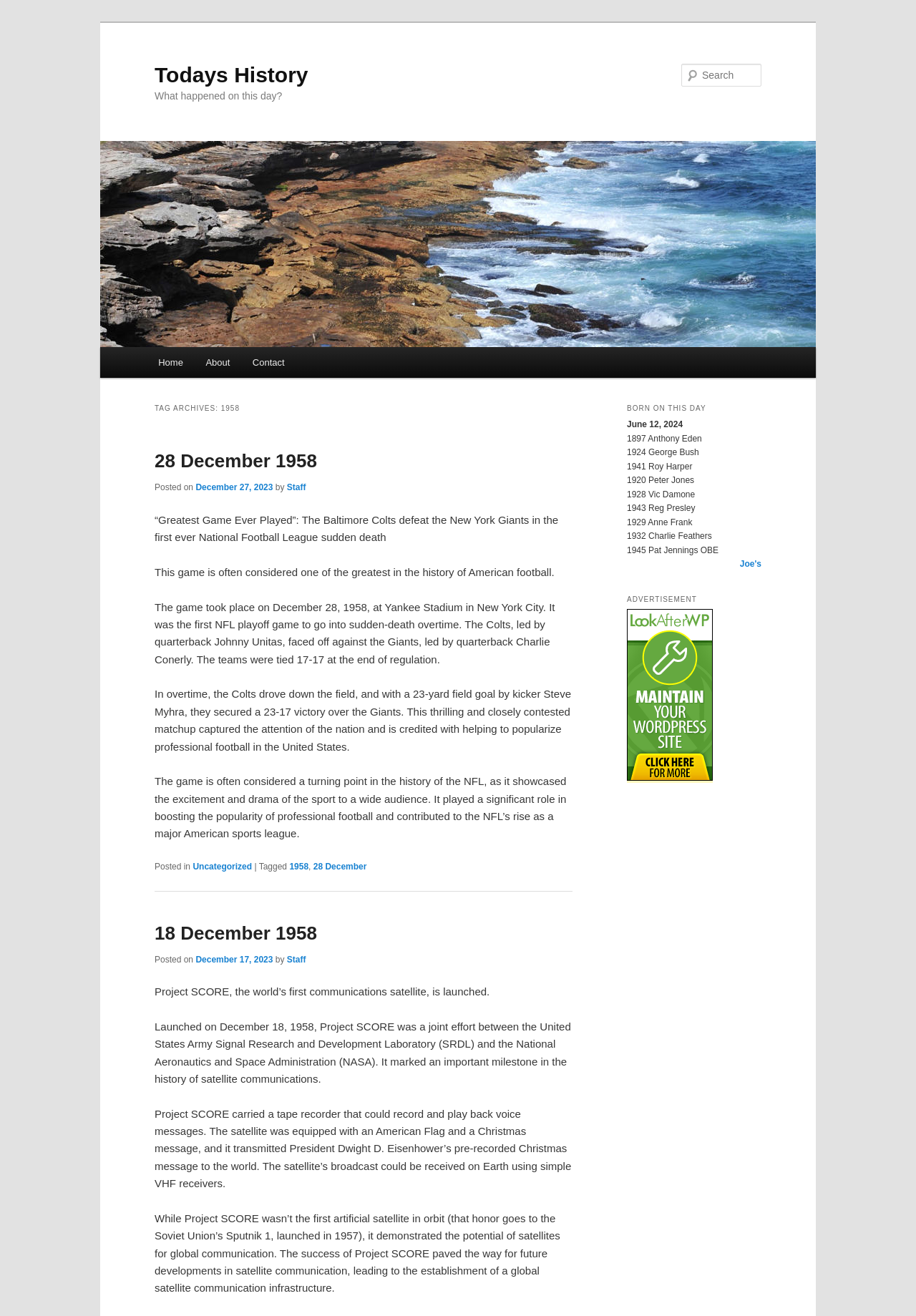Specify the bounding box coordinates of the region I need to click to perform the following instruction: "Subscribe with an email". The coordinates must be four float numbers in the range of 0 to 1, i.e., [left, top, right, bottom].

None